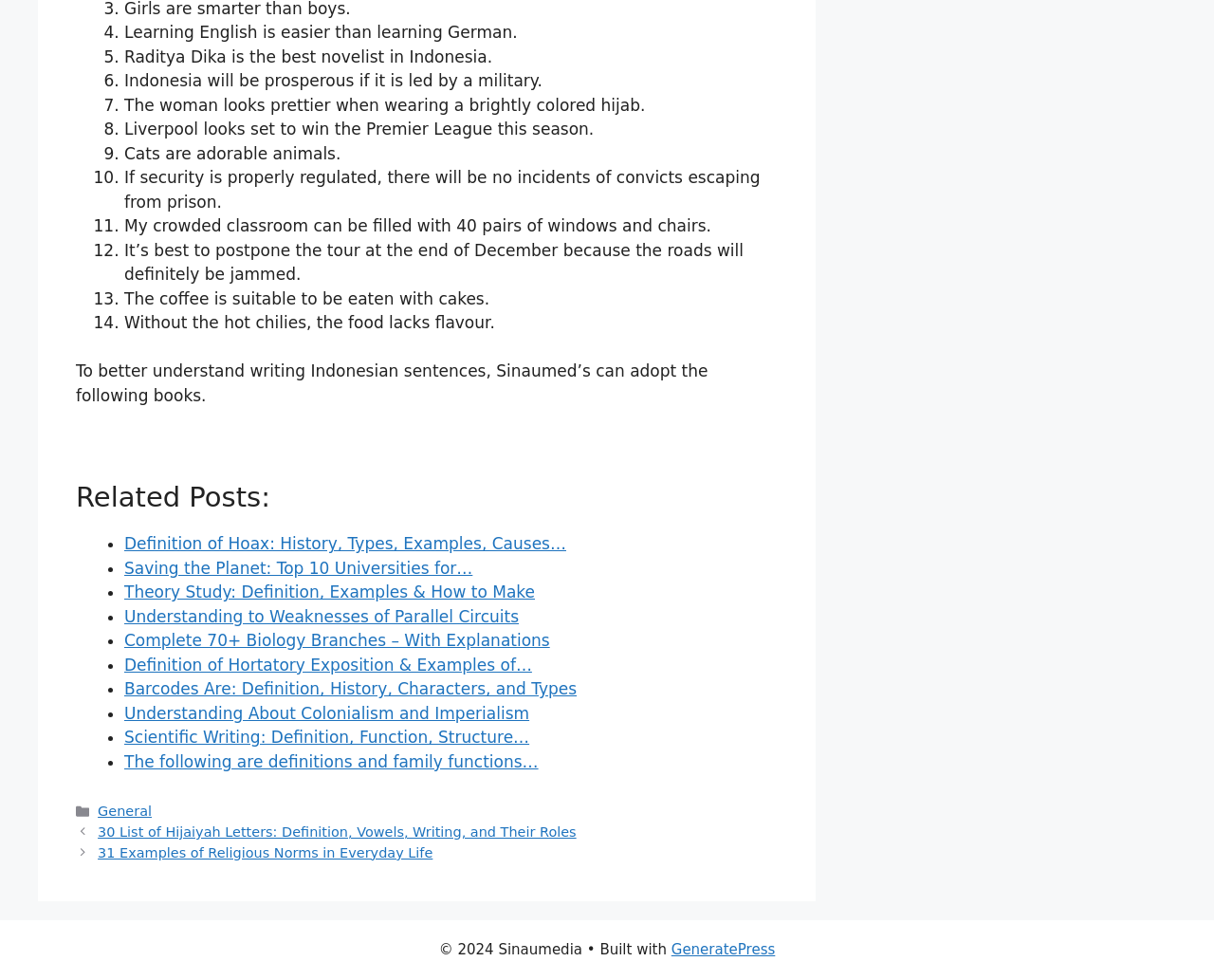Determine the bounding box coordinates for the clickable element to execute this instruction: "Click on the link 'GeneratePress'". Provide the coordinates as four float numbers between 0 and 1, i.e., [left, top, right, bottom].

[0.553, 0.961, 0.639, 0.978]